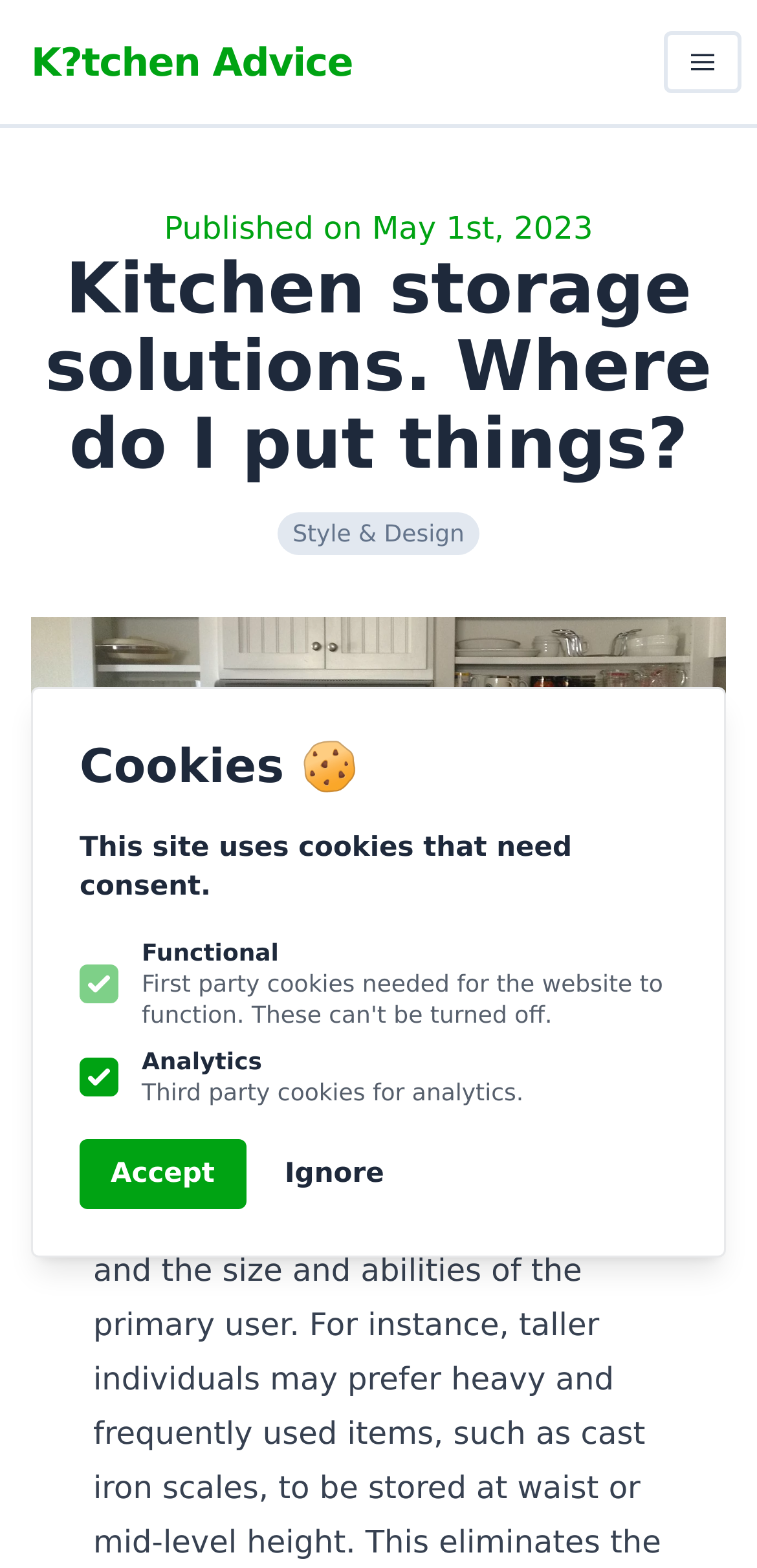What is the name of the website section?
Refer to the image and answer the question using a single word or phrase.

Kitchen Advice